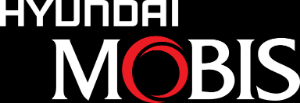What is the purpose of the 'Contact Us' section?
Answer the question with as much detail as you can, using the image as a reference.

The logo is part of the 'Contact Us' section on a webpage, which suggests that the purpose of this section is to invite visitors to engage with the company for inquiries about its products and services.